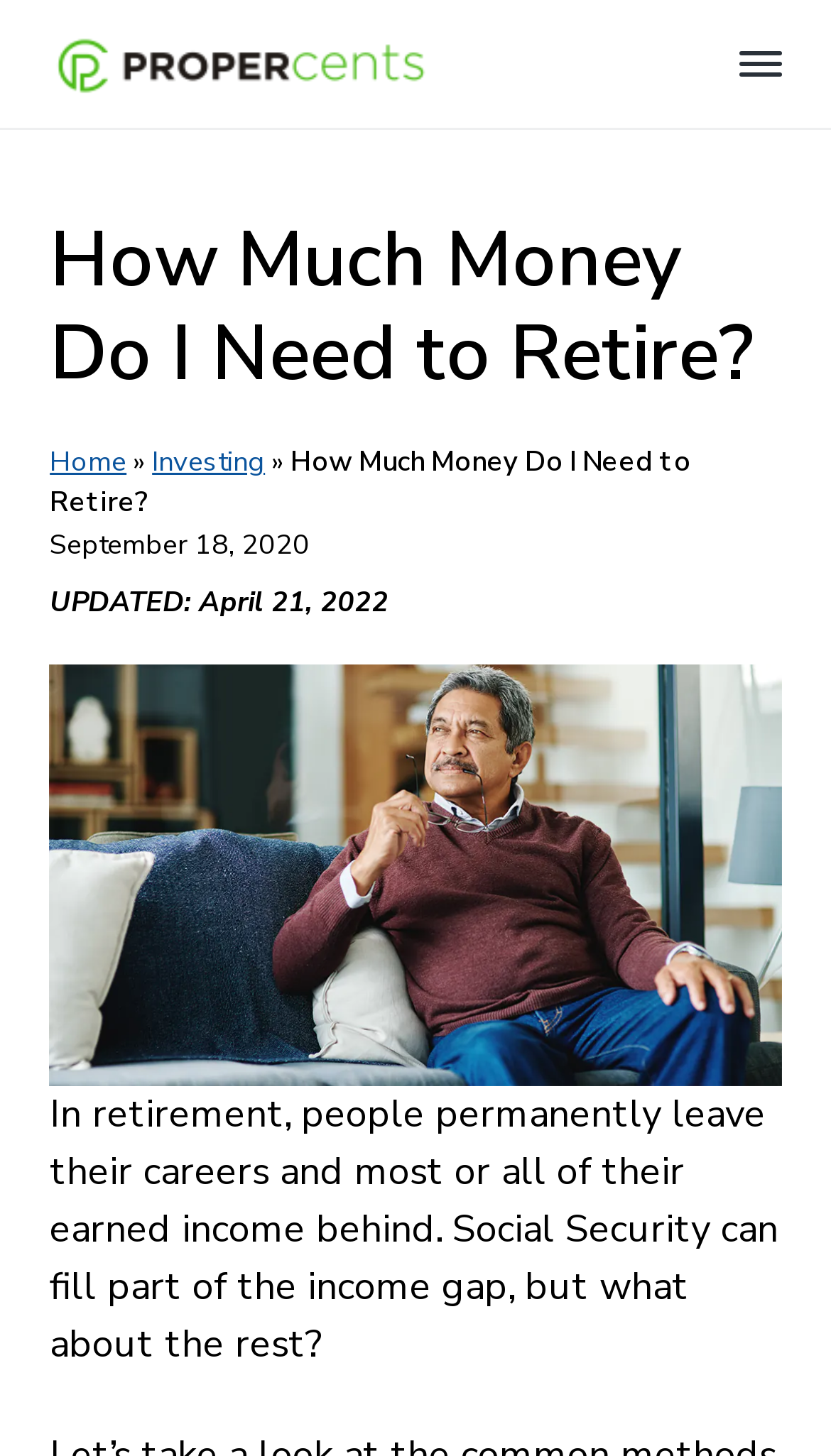What is the name of the website?
Provide a concise answer using a single word or phrase based on the image.

Proper Cents